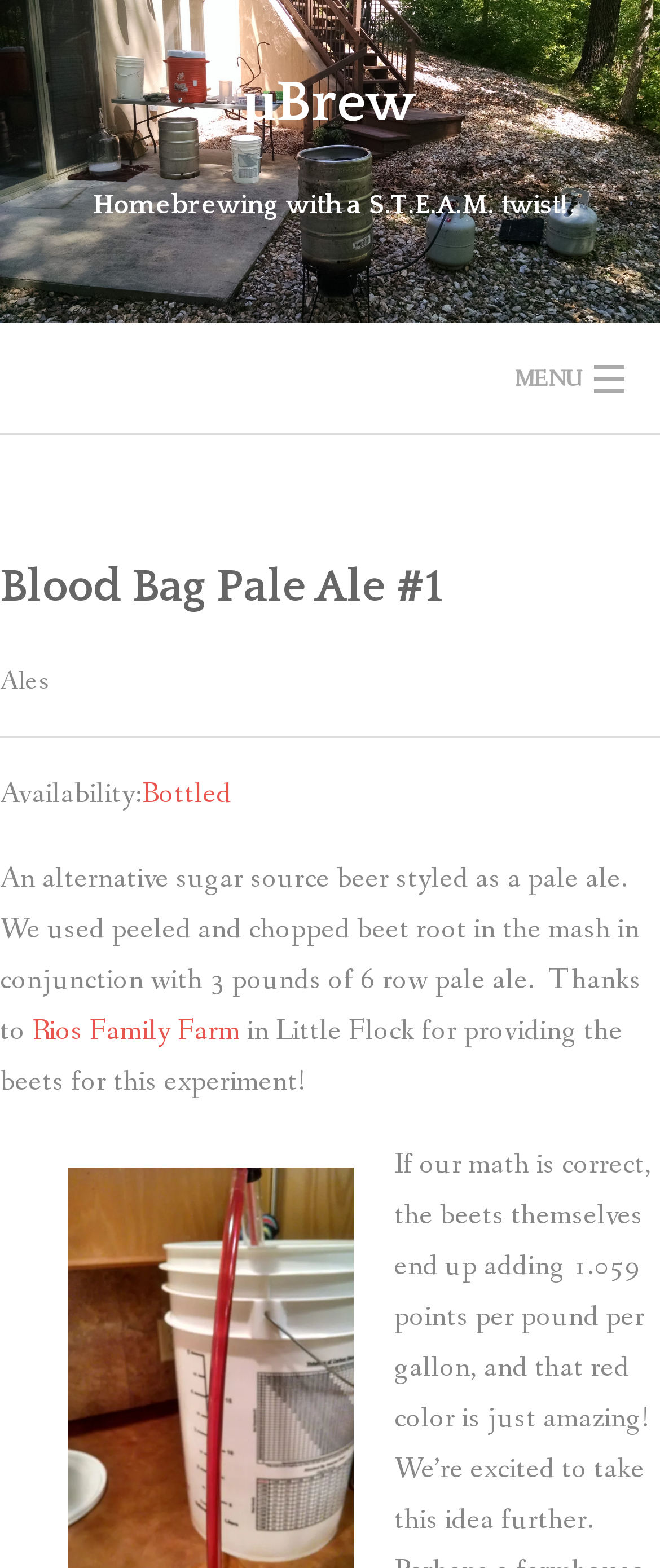Where did the beets for this experiment come from?
Using the image as a reference, give a one-word or short phrase answer.

Rios Family Farm